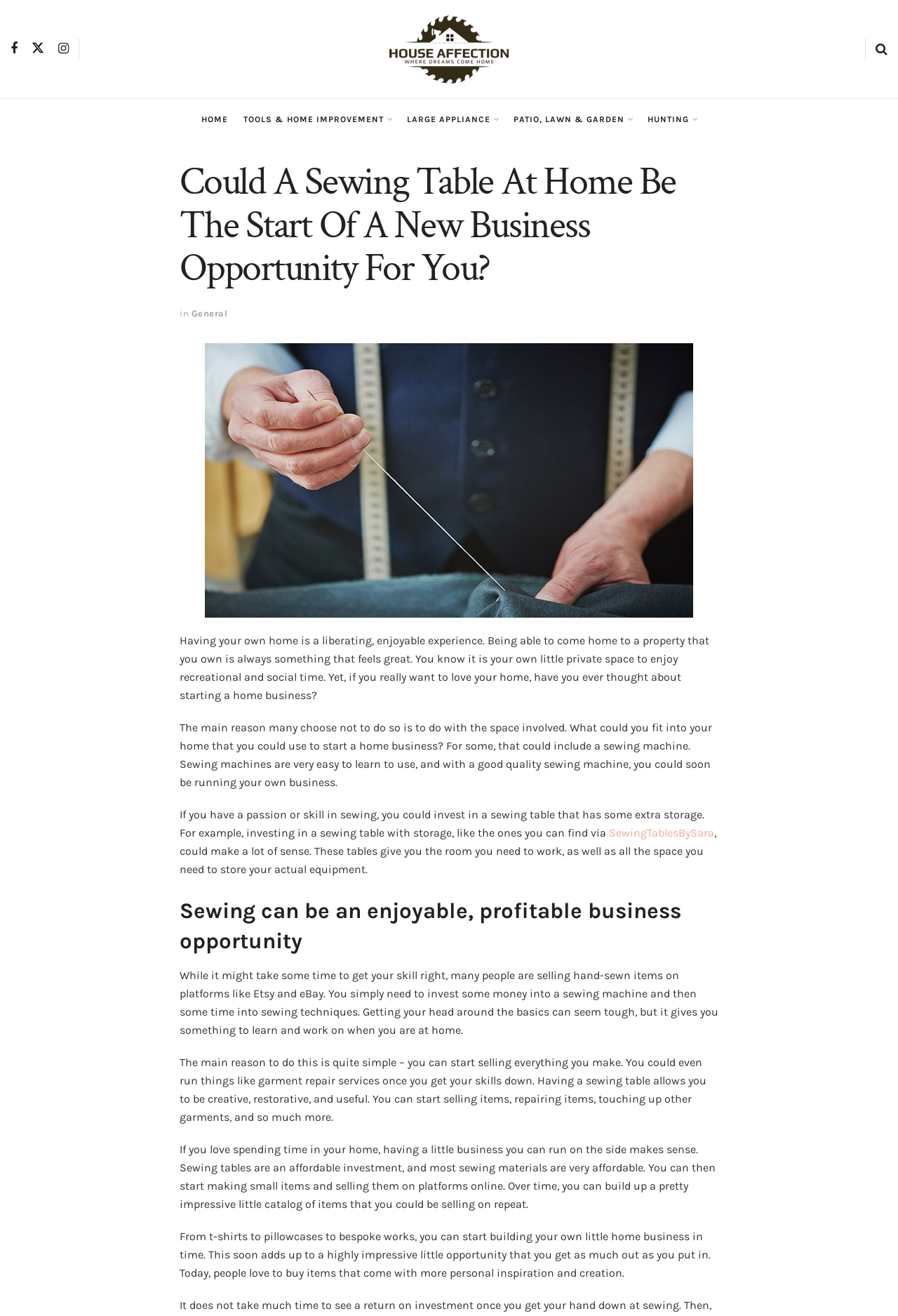Where can you sell handmade items?
Using the image as a reference, deliver a detailed and thorough answer to the question.

The webpage mentions that people are selling handmade items on platforms like Etsy and eBay. This suggests that these online marketplaces are popular destinations for individuals looking to monetize their sewing skills and sell their handmade products.